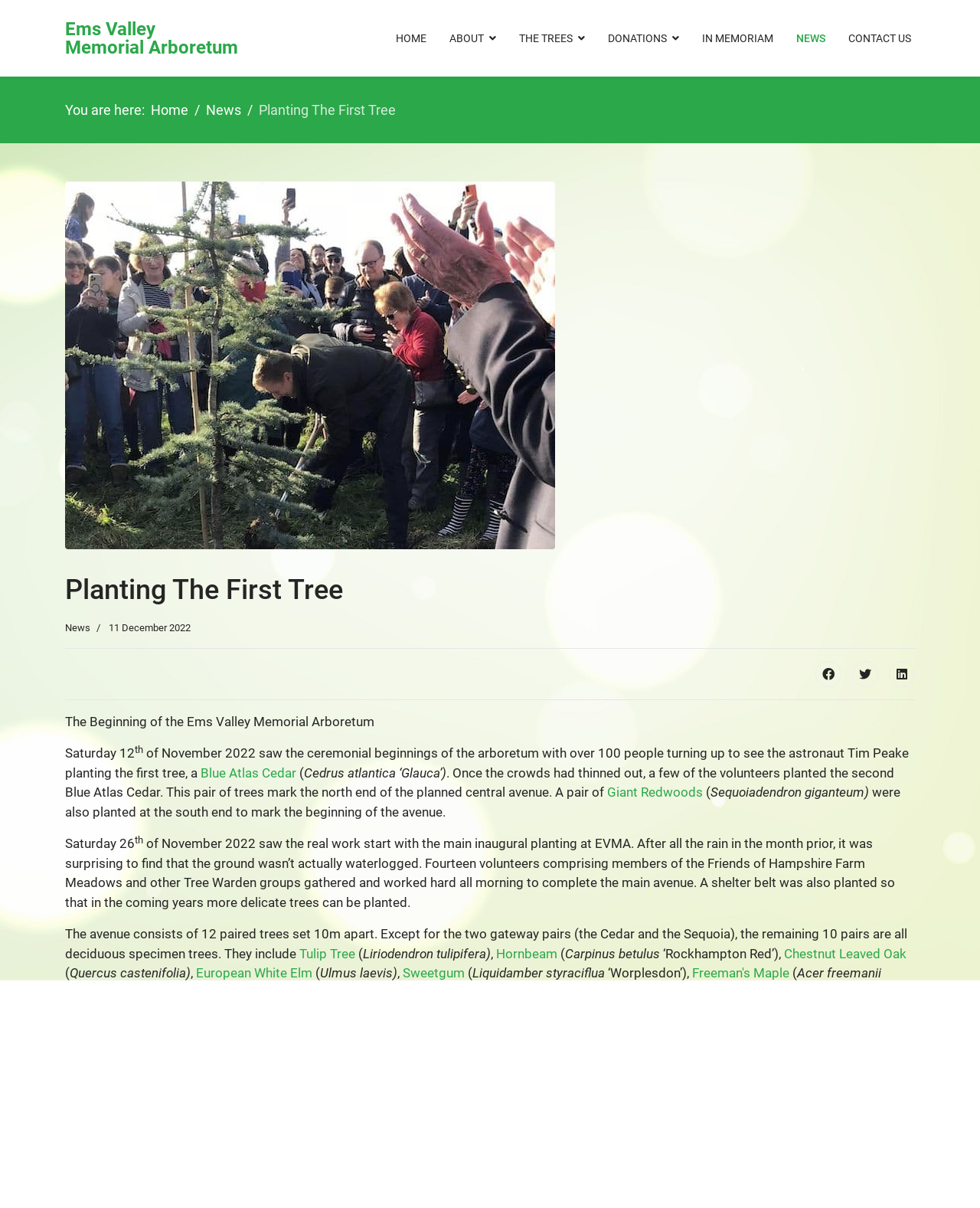Answer the question with a brief word or phrase:
What is the type of tree planted at the north end of the central avenue?

Blue Atlas Cedar